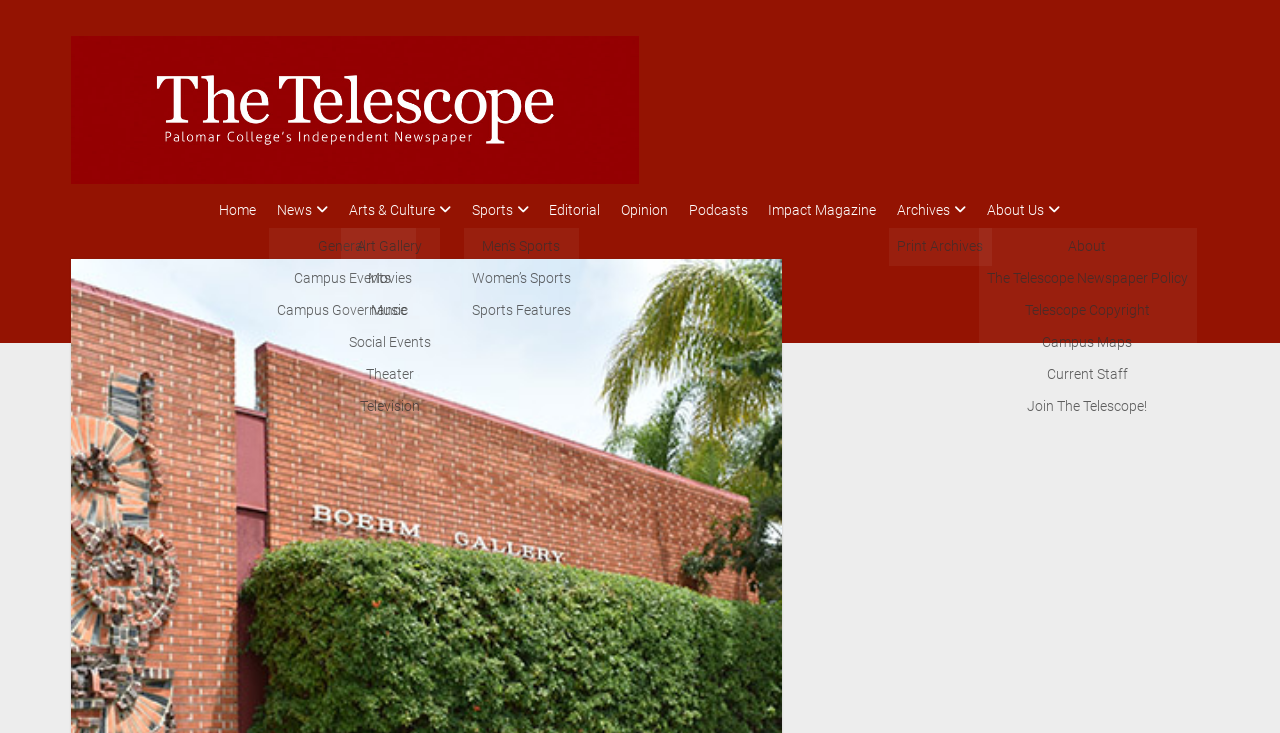Find the bounding box coordinates of the area that needs to be clicked in order to achieve the following instruction: "Read About Us page". The coordinates should be specified as four float numbers between 0 and 1, i.e., [left, top, right, bottom].

[0.794, 0.27, 0.863, 0.305]